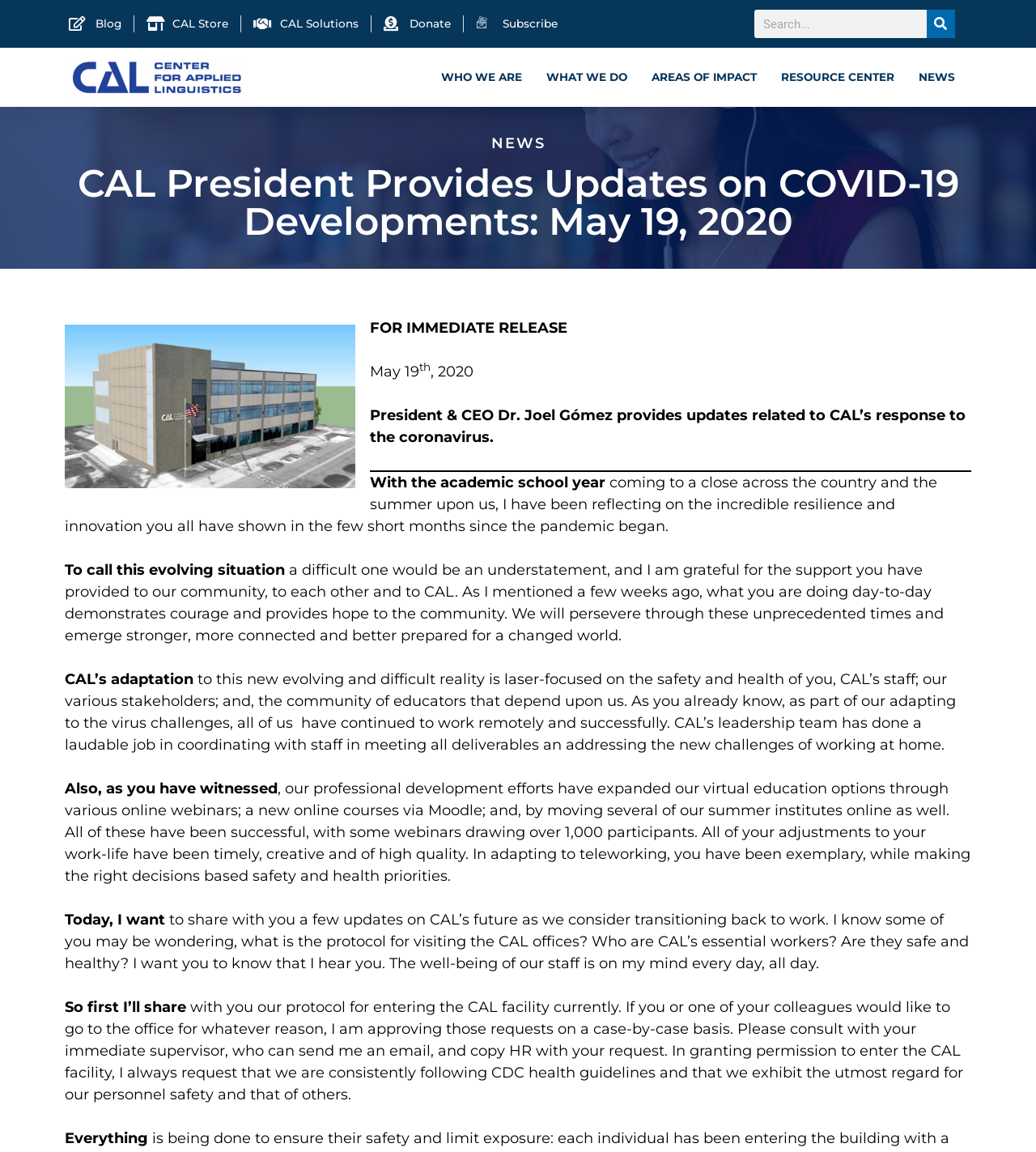Extract the bounding box coordinates for the UI element described as: "News".

[0.875, 0.05, 0.934, 0.085]